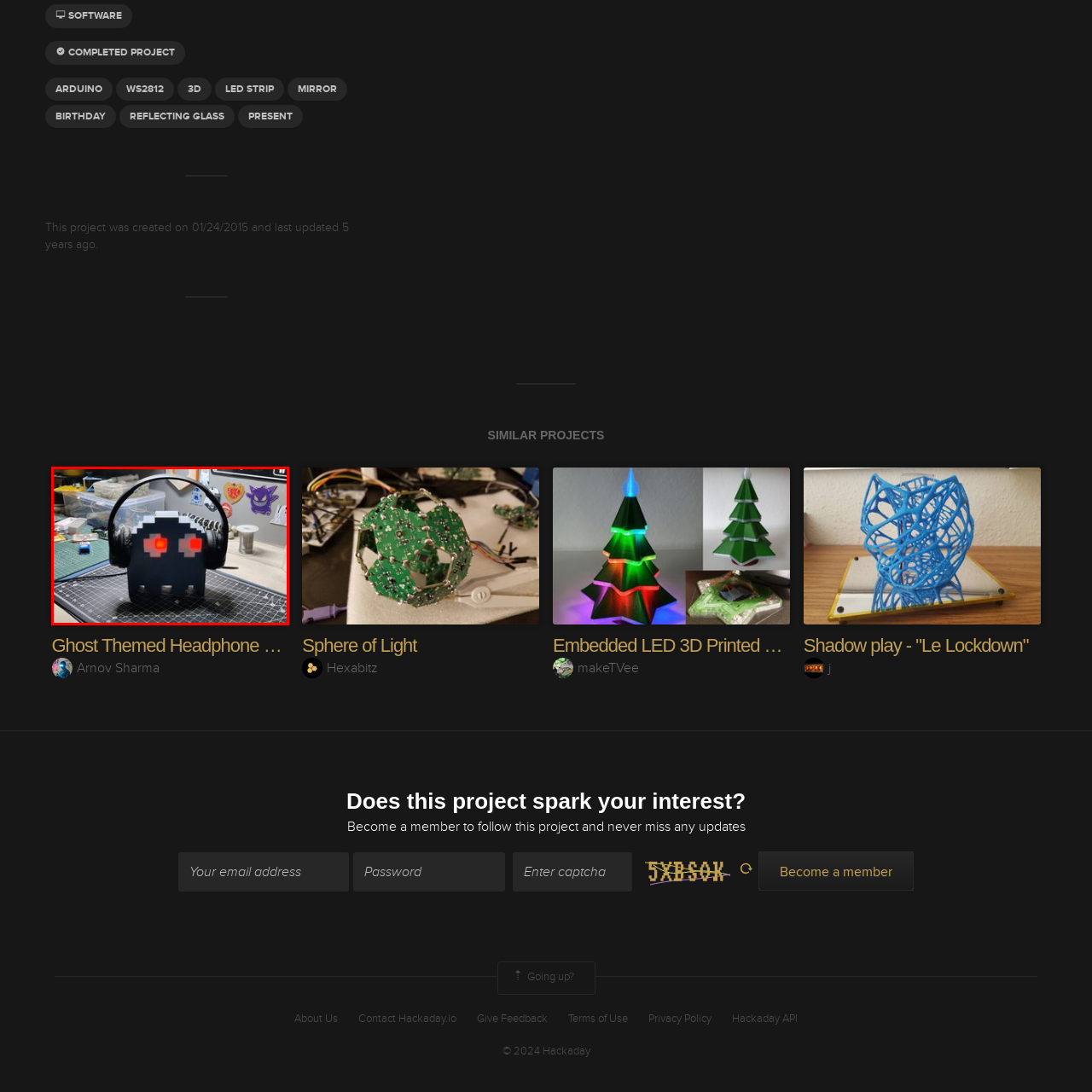Elaborate on the scene depicted inside the red bounding box.

This image features a creatively designed headphone stand inspired by the classic video game character, Ghost, from Pac-Man. The stand has a distinctive ghost shape with a matte black finish, and it showcases bright red LED eyes that give it a lively appearance. It is set against a workspace backdrop filled with various crafting supplies and tools, suggesting an atmosphere of creativity and DIY projects. The combination of nostalgia and modern design elements makes this headphone stand a unique accessory for any gaming enthusiast. The caption also references the project, which is a fun homage to retro gaming culture.